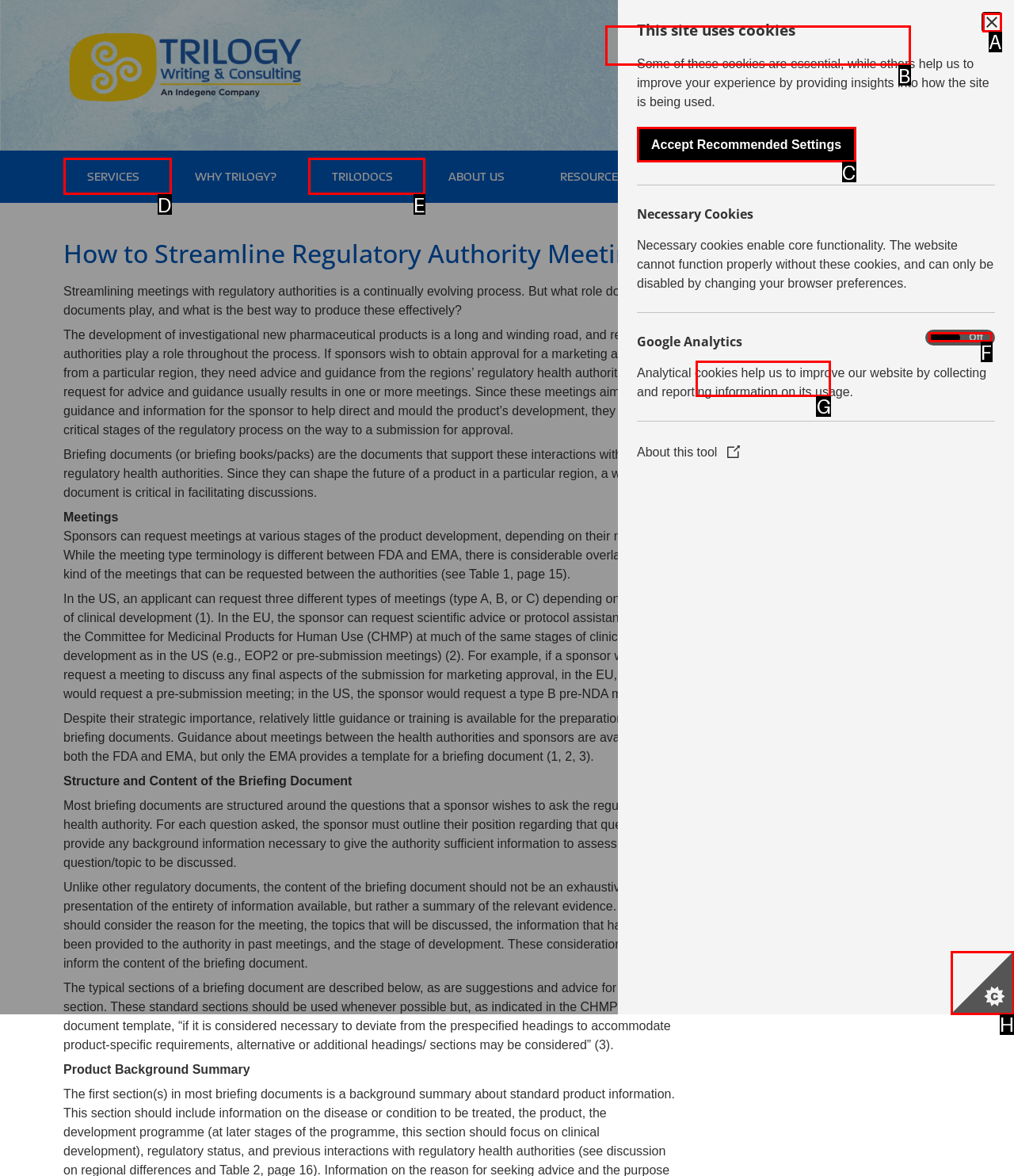Which HTML element matches the description: Accept Recommended Settings the best? Answer directly with the letter of the chosen option.

C